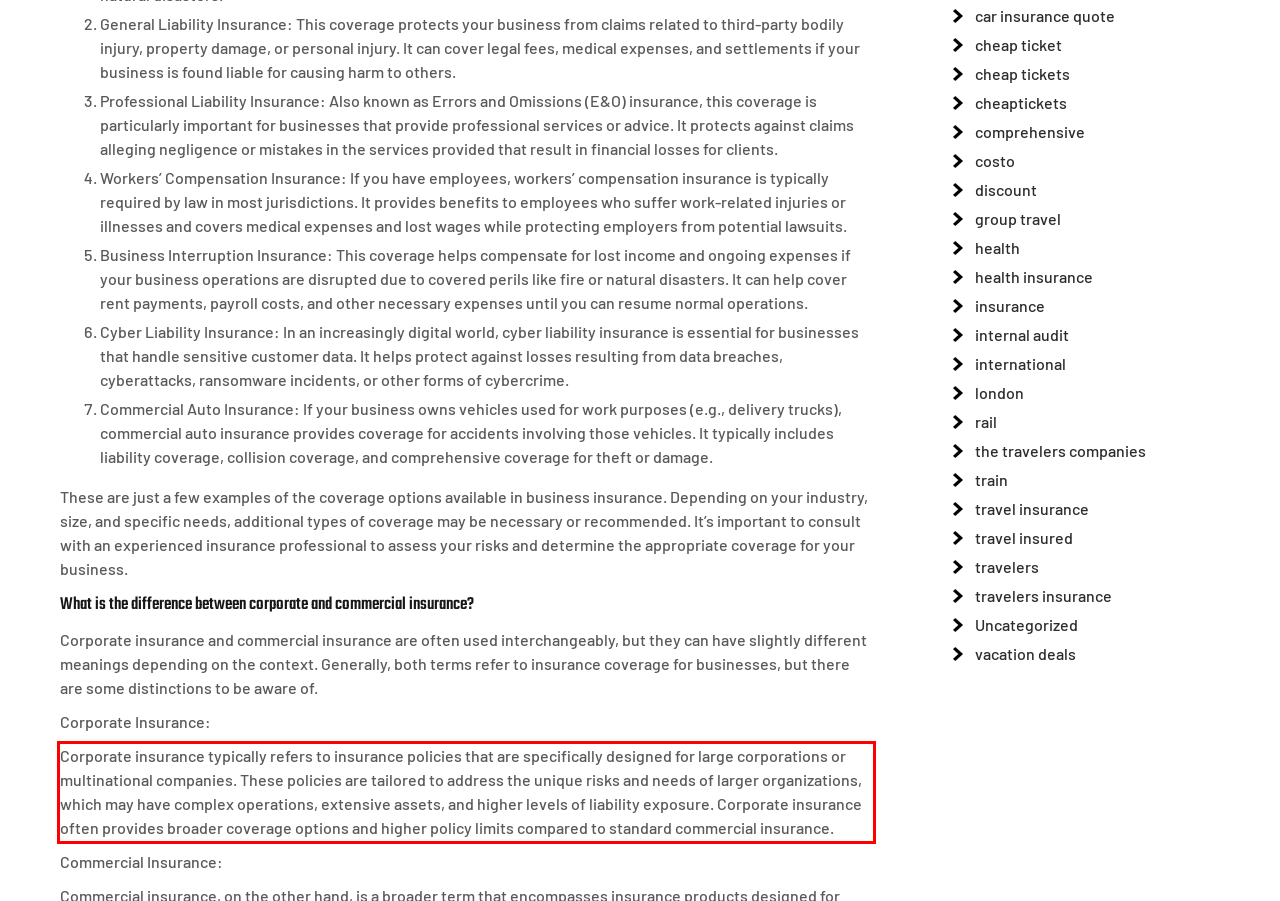You have a screenshot of a webpage with a red bounding box. Use OCR to generate the text contained within this red rectangle.

Corporate insurance typically refers to insurance policies that are specifically designed for large corporations or multinational companies. These policies are tailored to address the unique risks and needs of larger organizations, which may have complex operations, extensive assets, and higher levels of liability exposure. Corporate insurance often provides broader coverage options and higher policy limits compared to standard commercial insurance.